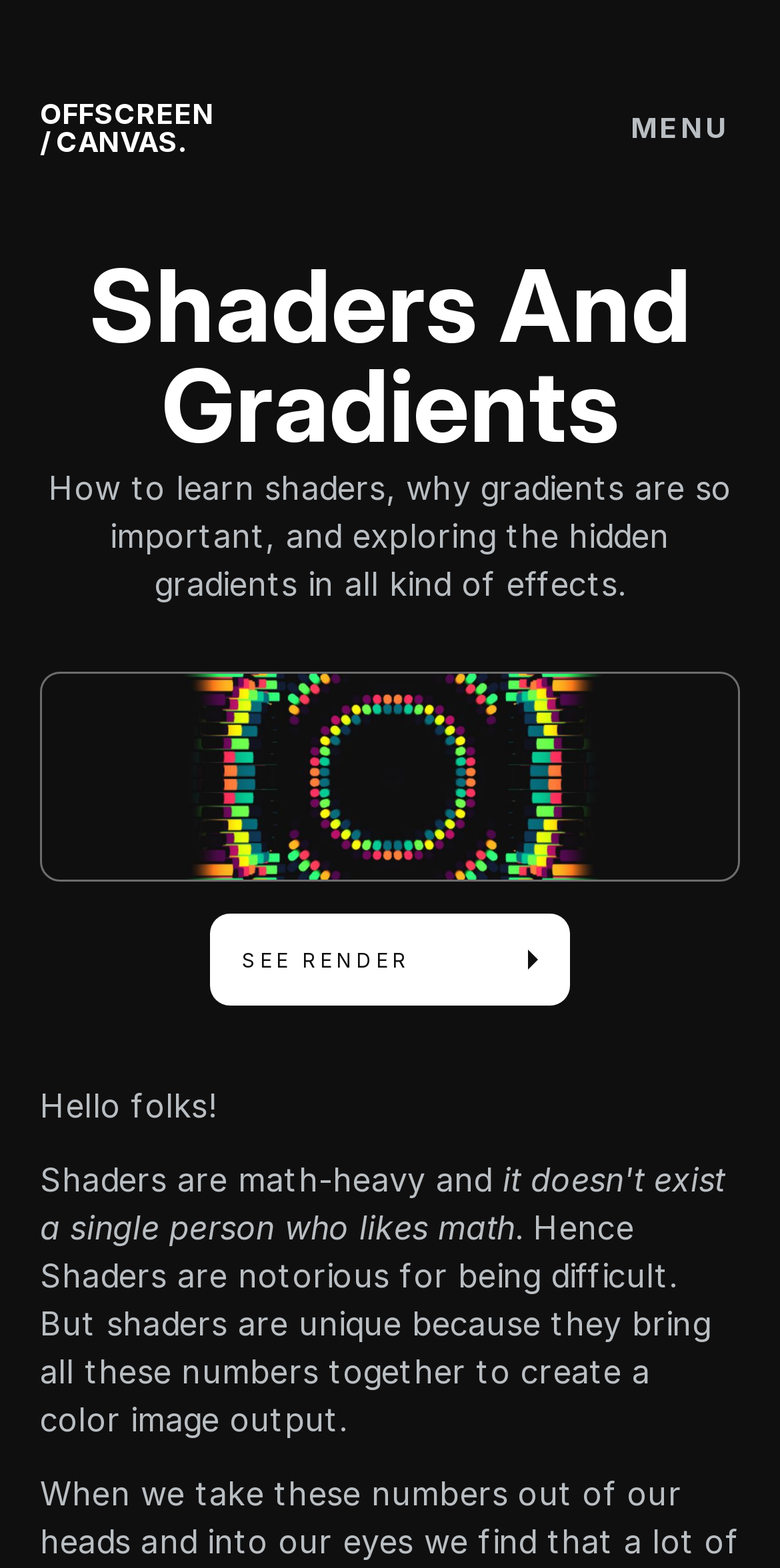Can you give a detailed response to the following question using the information from the image? What is the difficulty level of shaders according to the text?

According to the text 'Shaders are math-heavy and... Hence Shaders are notorious for being difficult.', shaders are considered difficult to learn and work with.